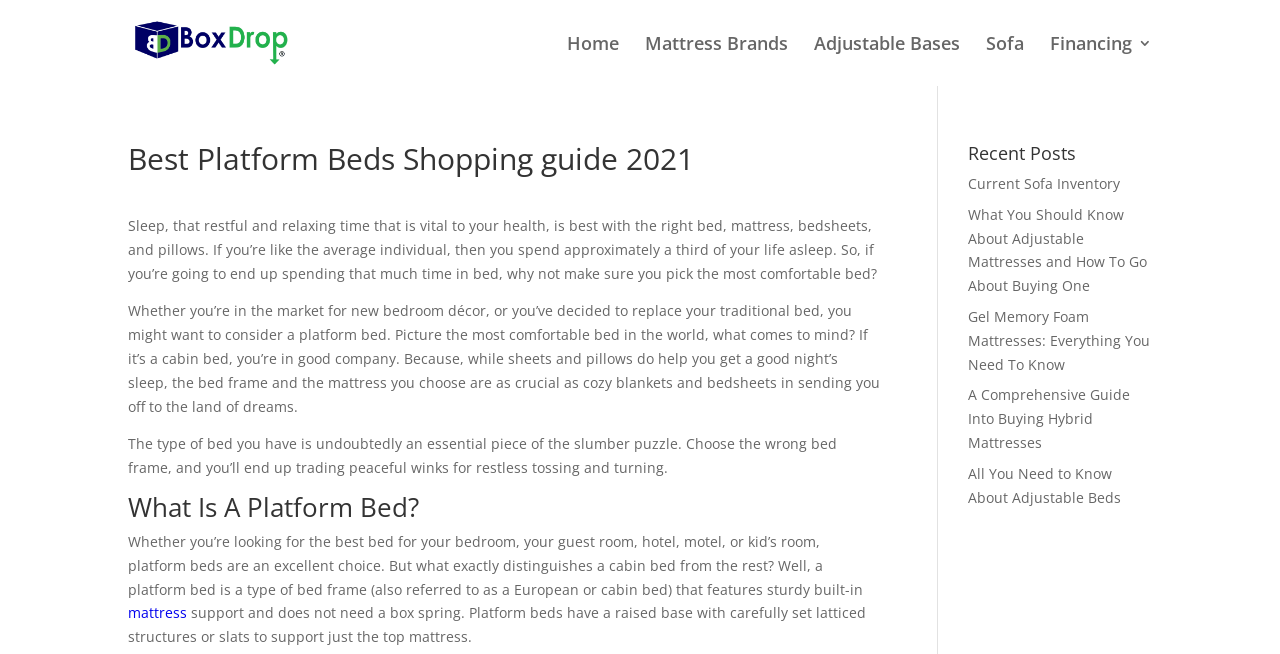Please determine the bounding box coordinates of the section I need to click to accomplish this instruction: "Read more about 'What Is A Platform Bed?'".

[0.1, 0.755, 0.689, 0.81]